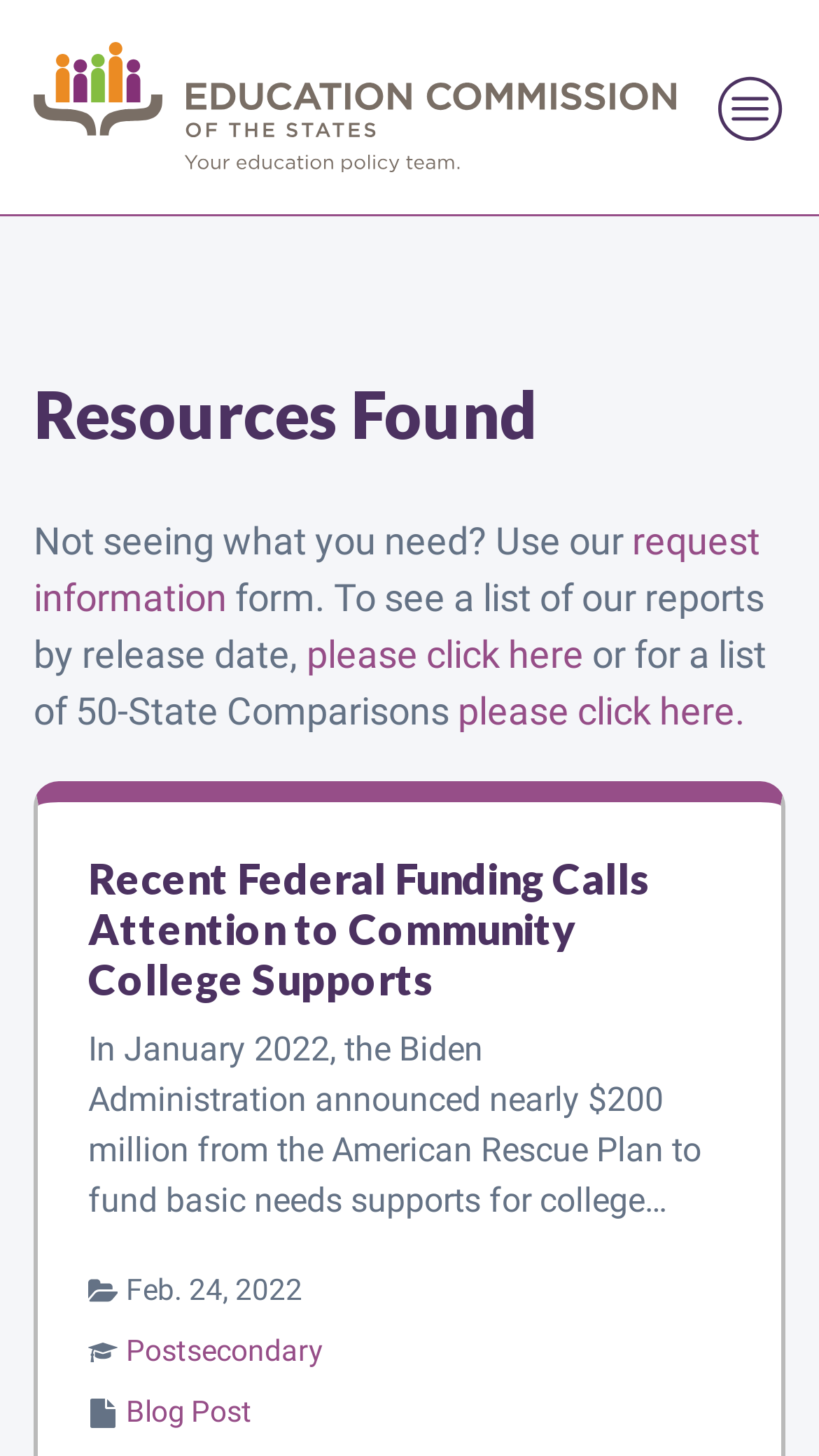Locate the bounding box of the UI element described by: "Services" in the given webpage screenshot.

None